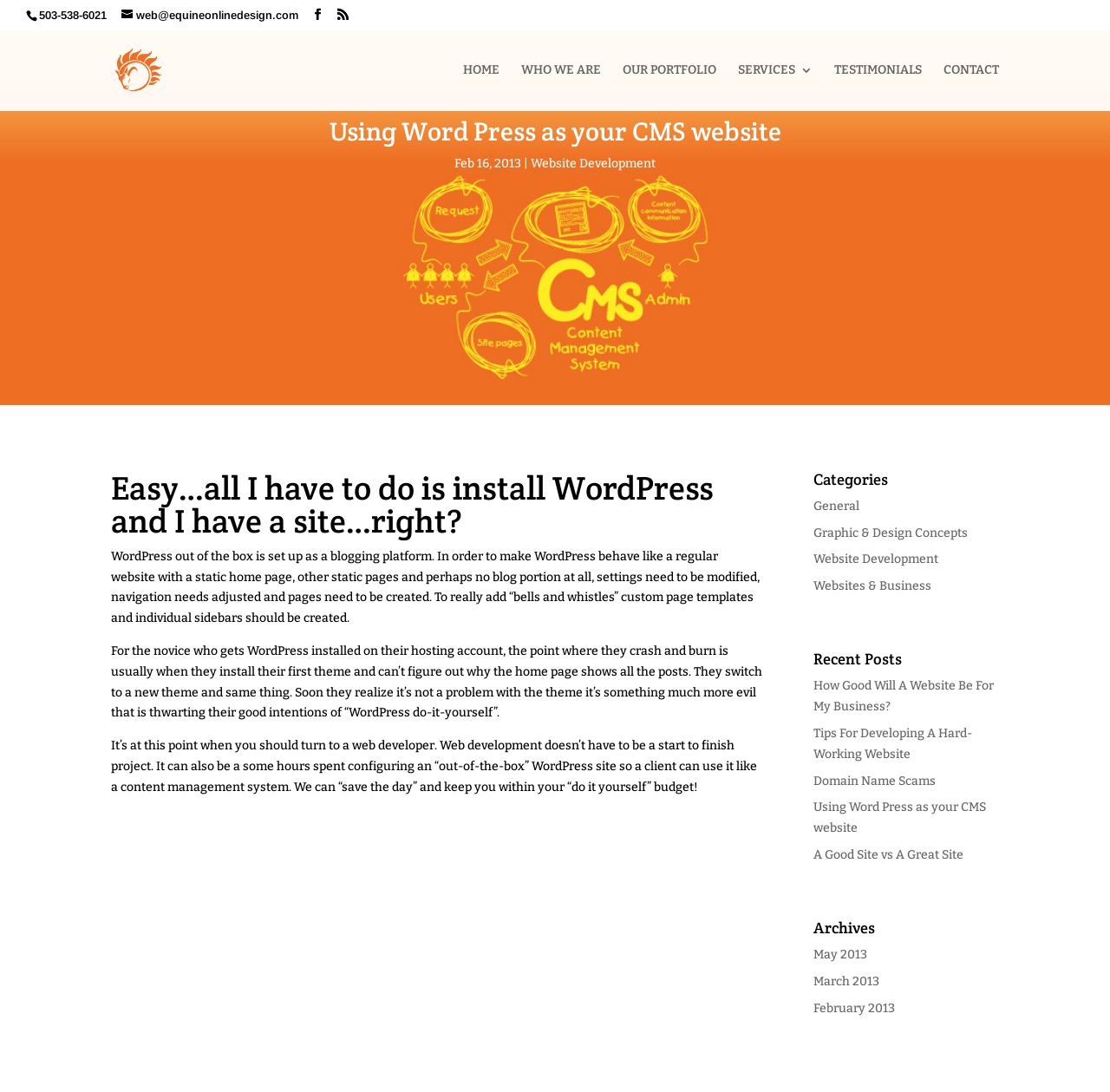Find the UI element described as: "February 2013" and predict its bounding box coordinates. Ensure the coordinates are four float numbers between 0 and 1, [left, top, right, bottom].

[0.733, 0.916, 0.806, 0.93]